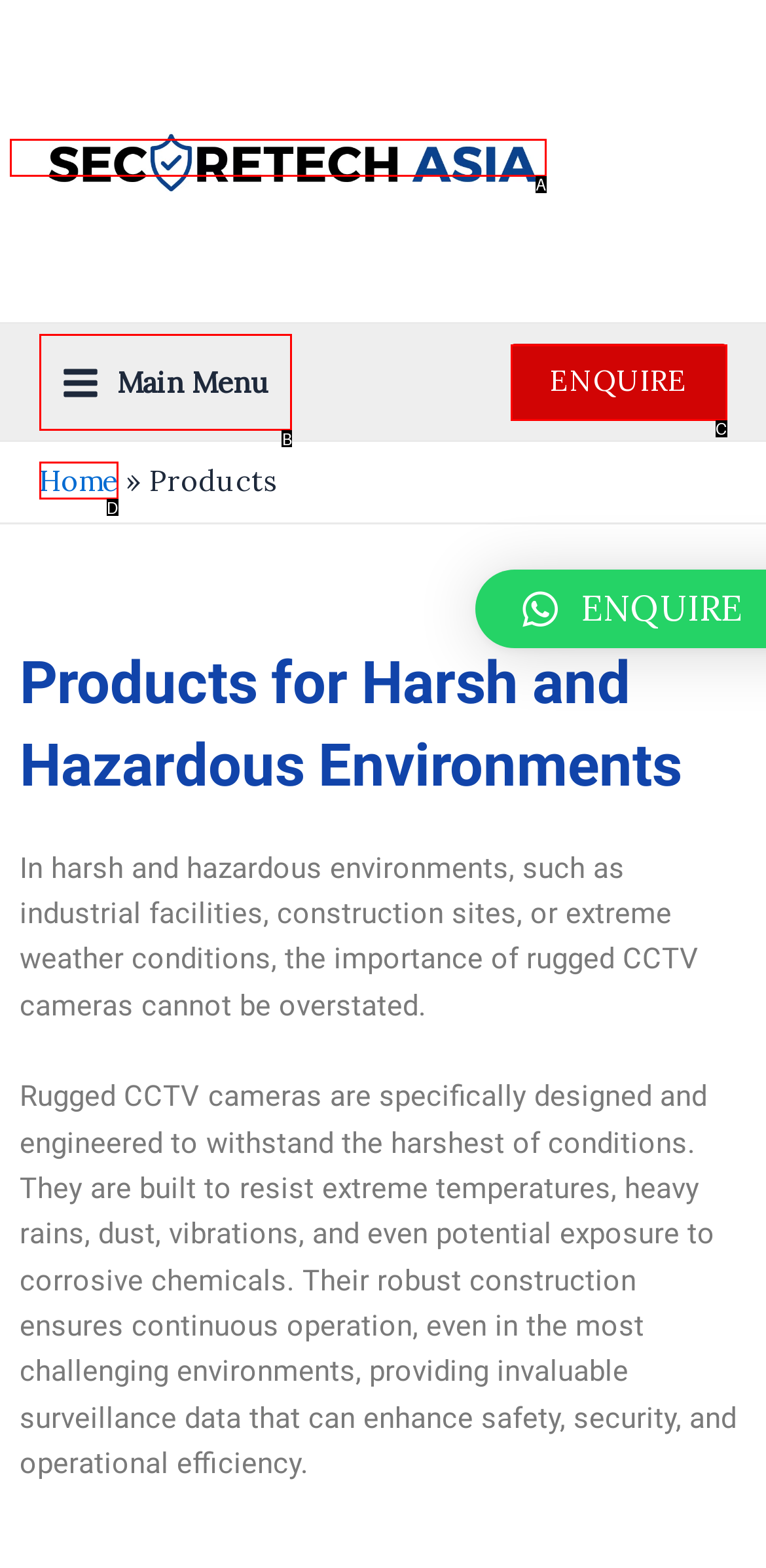Identify the HTML element that corresponds to the description: Main Menu Main Menu Provide the letter of the correct option directly.

B